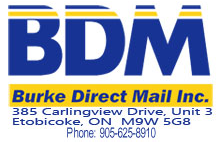Offer a detailed narrative of what is shown in the image.

The image features the logo of Burke Direct Mail Inc., prominently displaying the initials "BDM" in bold blue letters. Below the initials, the full company name is presented in a slightly smaller font, highlighting their identity as a direct mail service provider. The address details, "385 Carlingview Drive, Unit 3, Etobicoke, ON M9W 5G8," are clearly listed beneath the company name, providing essential location information. Additionally, a phone number, "905-625-8910," is included to facilitate direct contact. The overall design emphasizes clarity and professionalism, reflecting the company's branding.